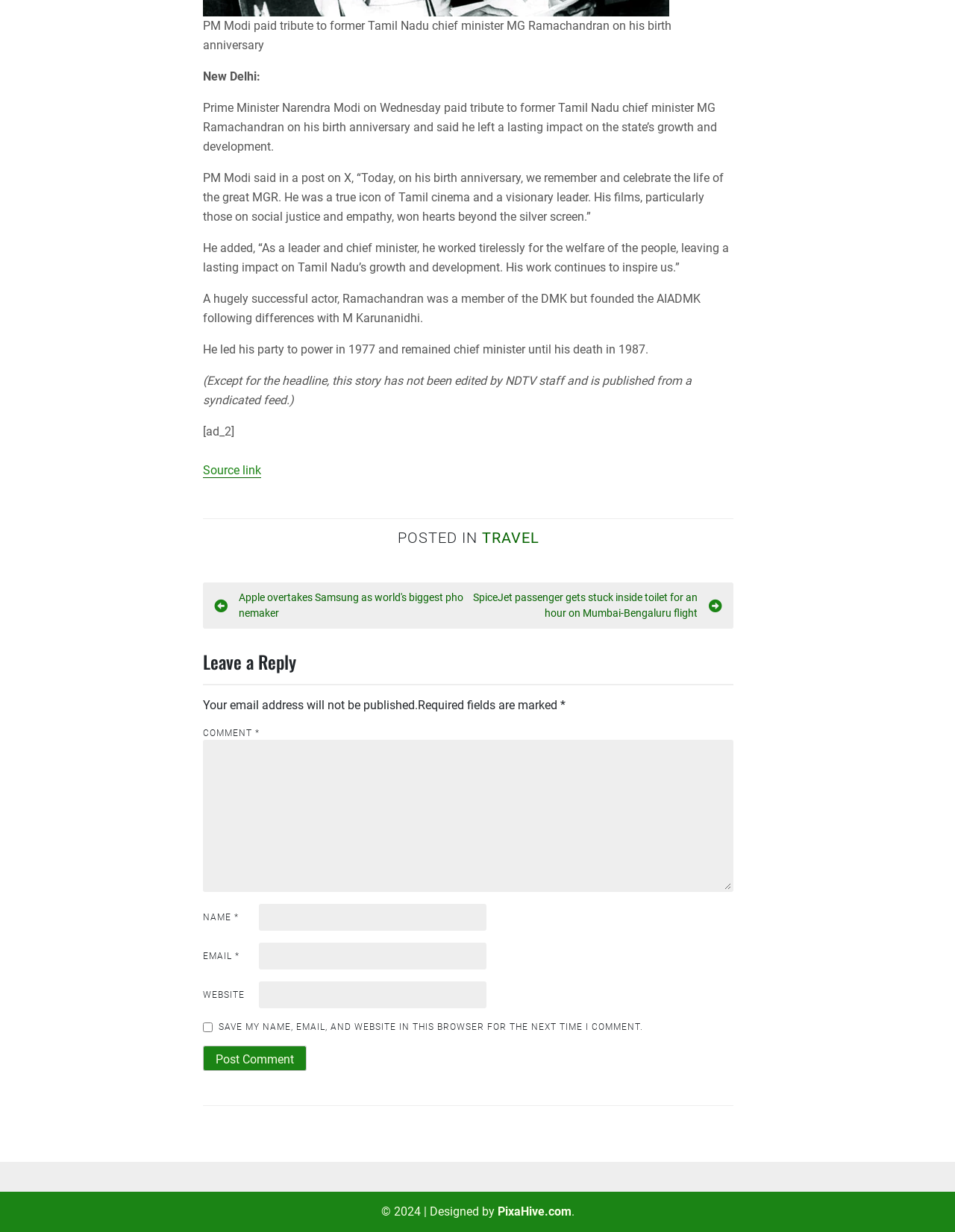Could you determine the bounding box coordinates of the clickable element to complete the instruction: "Visit the Home page"? Provide the coordinates as four float numbers between 0 and 1, i.e., [left, top, right, bottom].

None